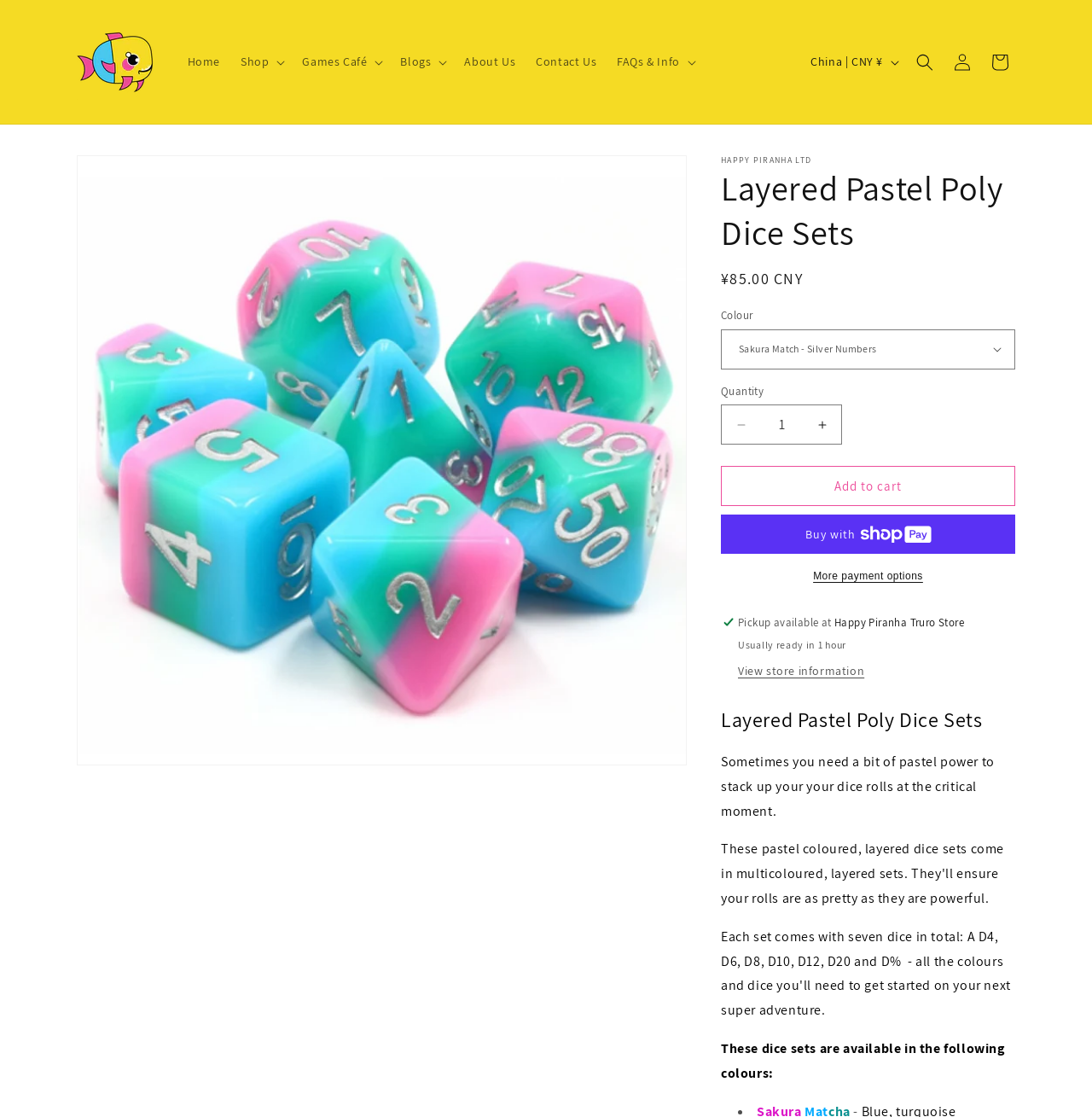Pinpoint the bounding box coordinates of the clickable area necessary to execute the following instruction: "Click the 'Shop' button". The coordinates should be given as four float numbers between 0 and 1, namely [left, top, right, bottom].

[0.211, 0.039, 0.267, 0.072]